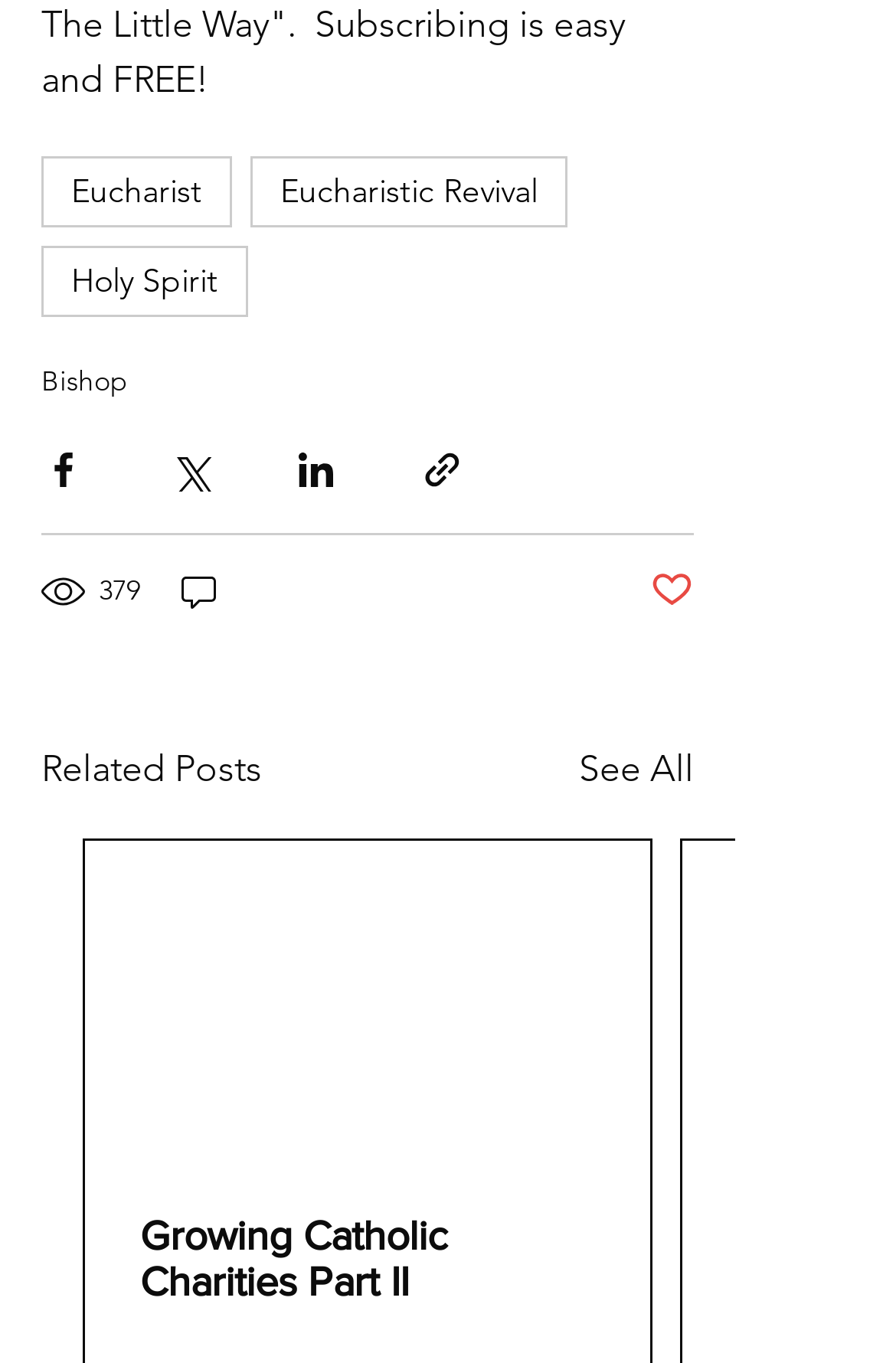Please determine the bounding box coordinates for the element that should be clicked to follow these instructions: "Click on the Post not marked as liked button".

[0.726, 0.415, 0.774, 0.451]